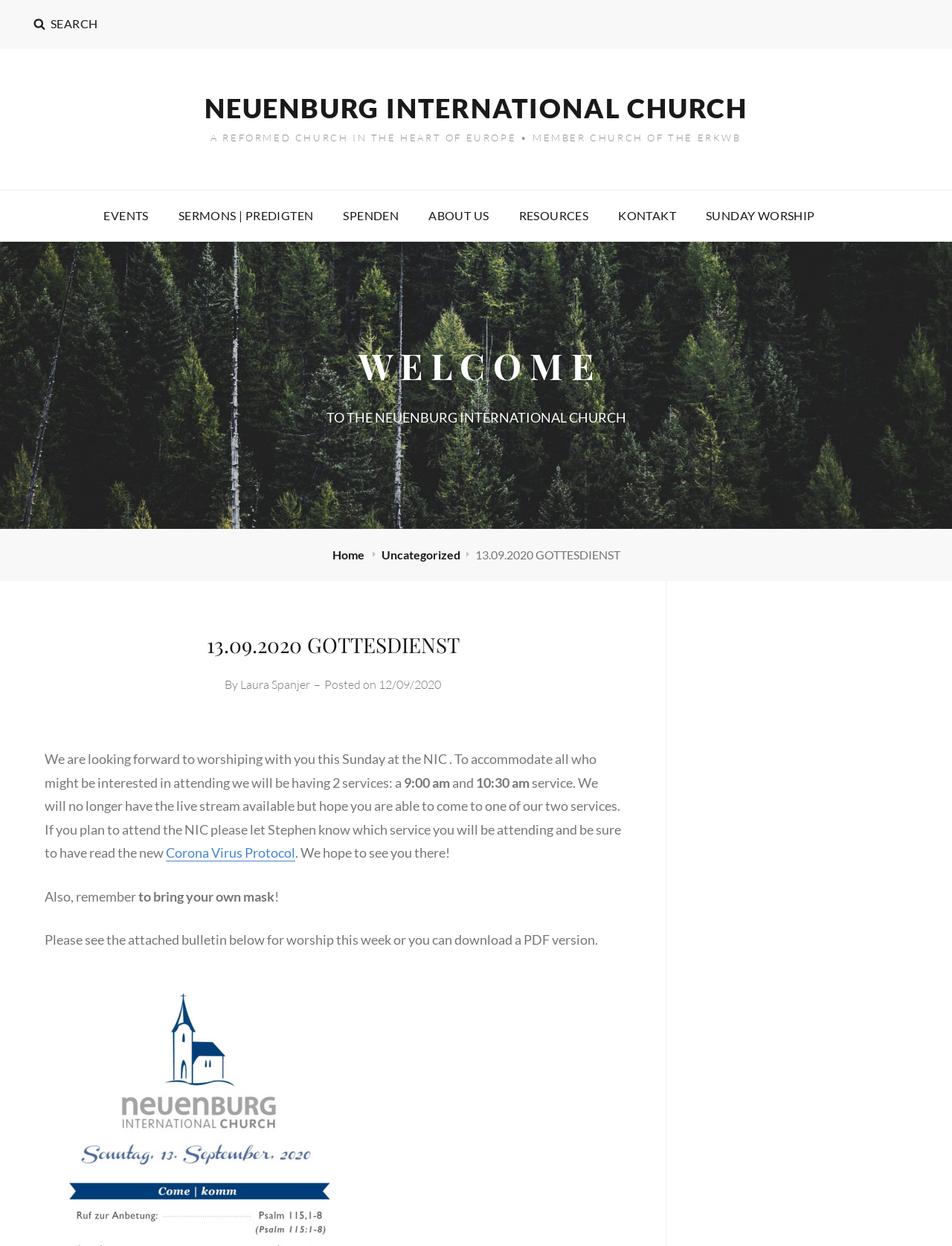What is the purpose of contacting Stephen?
Please look at the screenshot and answer in one word or a short phrase.

to let him know which service to attend